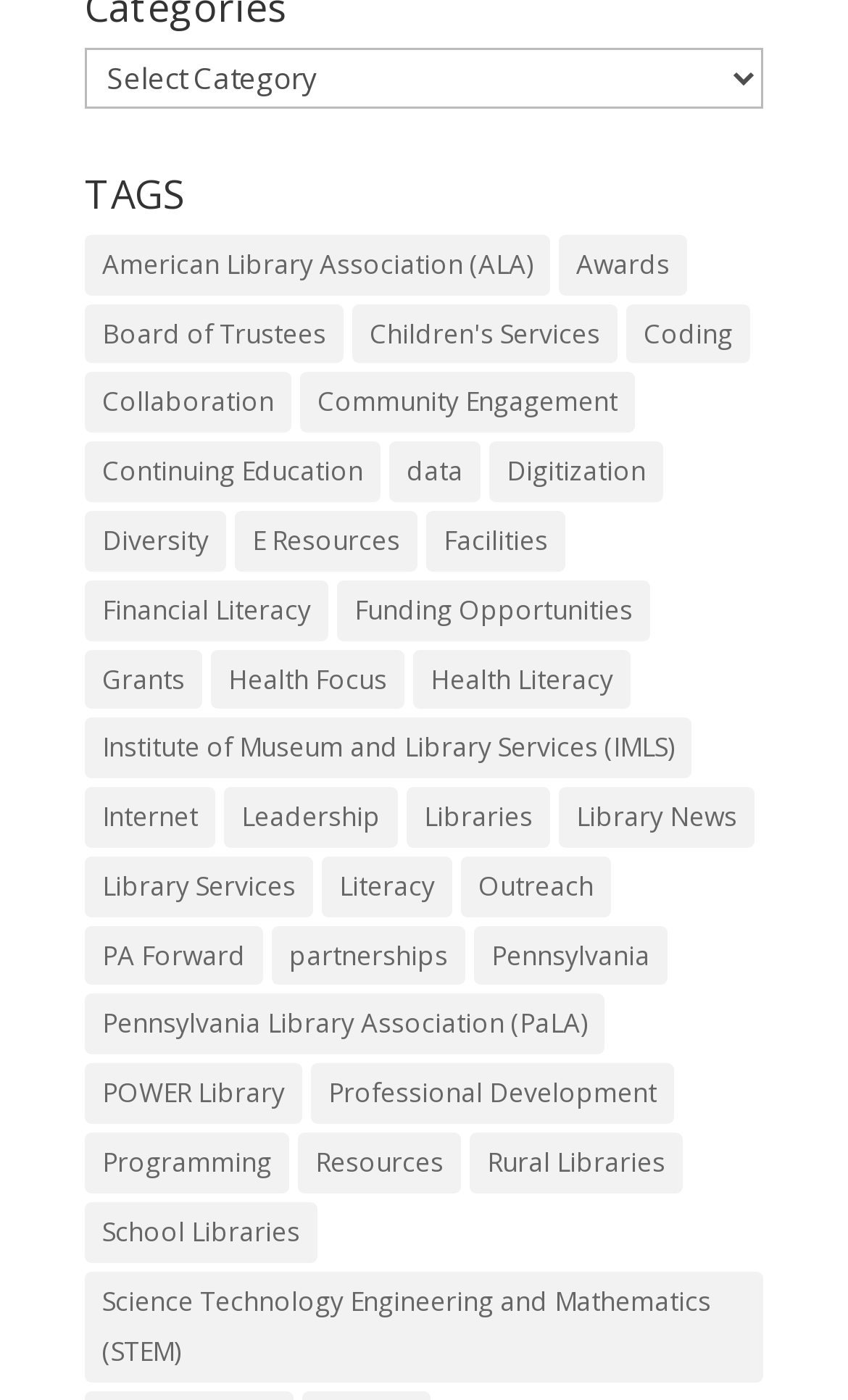Locate the bounding box coordinates of the element that should be clicked to fulfill the instruction: "Select a category".

[0.1, 0.034, 0.9, 0.077]